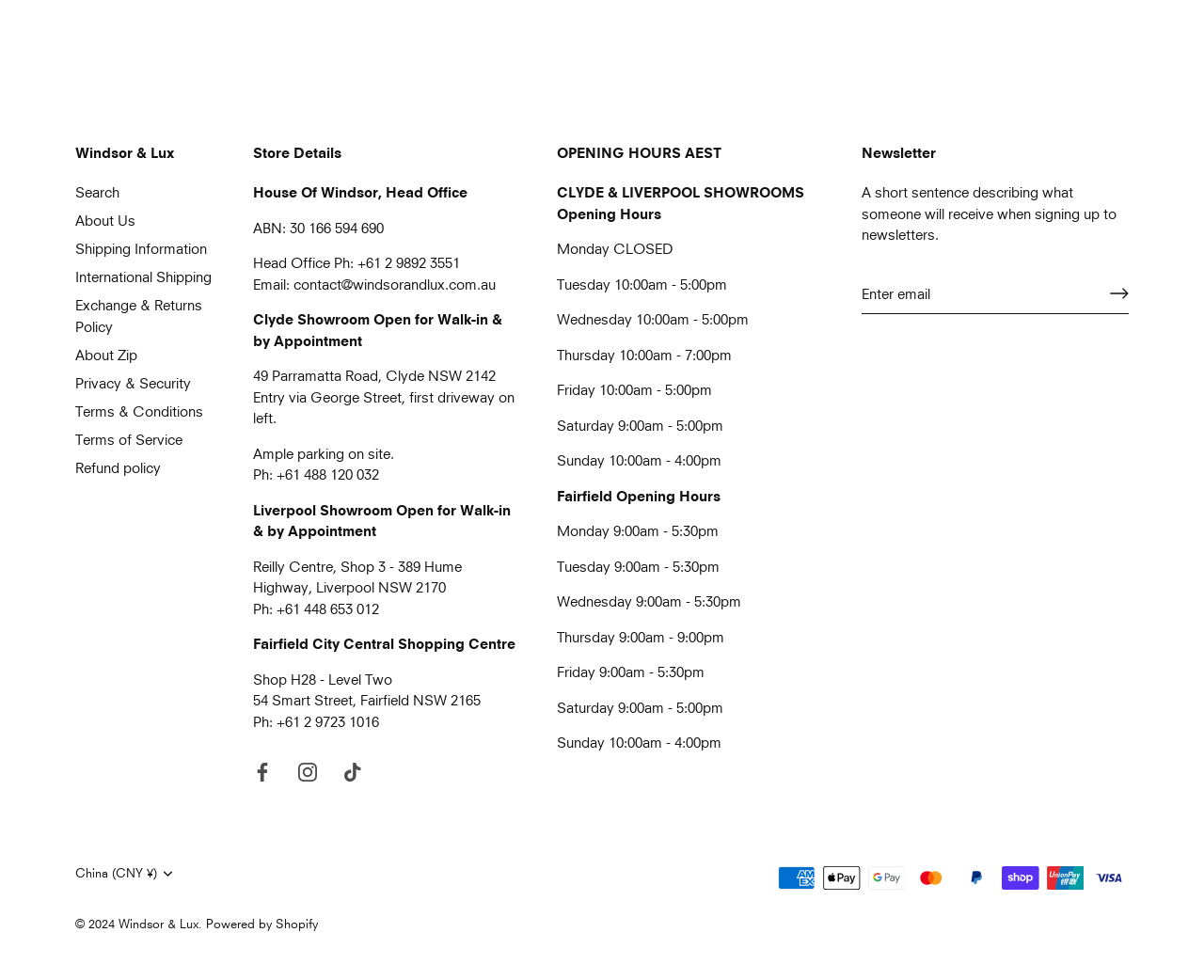Determine the bounding box coordinates of the clickable element necessary to fulfill the instruction: "Create a new topic". Provide the coordinates as four float numbers within the 0 to 1 range, i.e., [left, top, right, bottom].

None